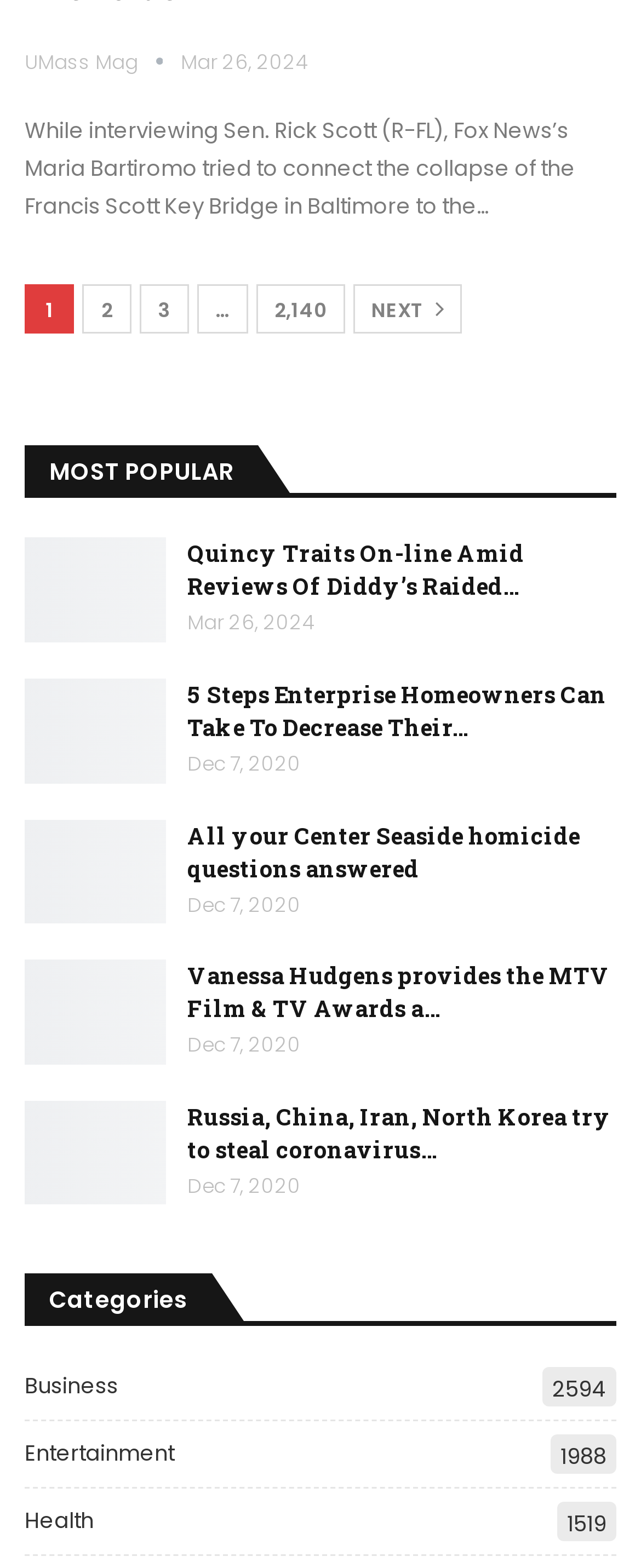Based on the image, please elaborate on the answer to the following question:
What is the title of the second news article?

The second news article is located below the first one, and its title is specified as 'Quincy Traits On-line Amid Reviews Of Diddy’s Raided…' in the link element with bounding box coordinates [0.292, 0.343, 0.818, 0.384].